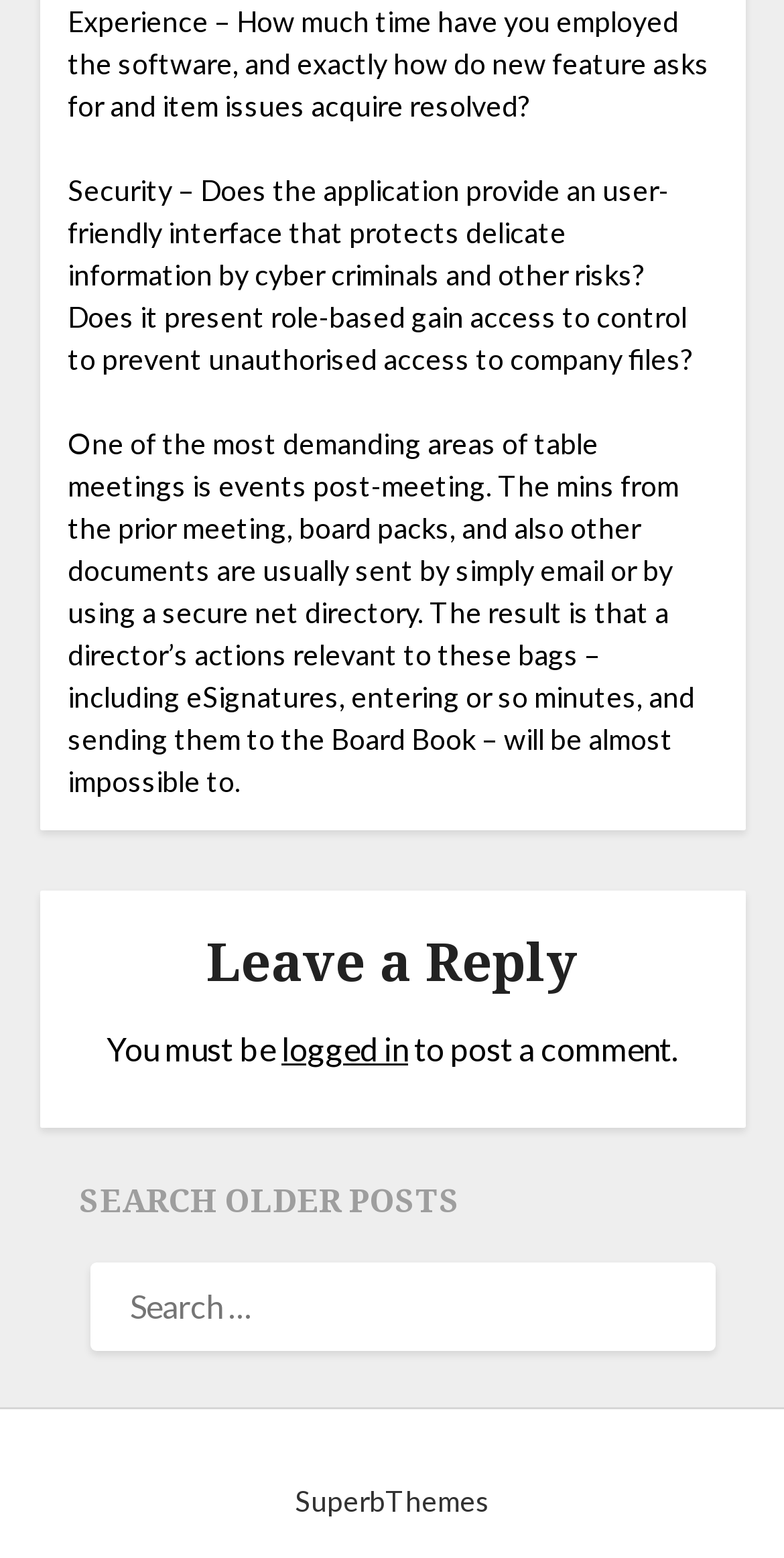Please answer the following query using a single word or phrase: 
What is the copyright year of the webpage?

2024